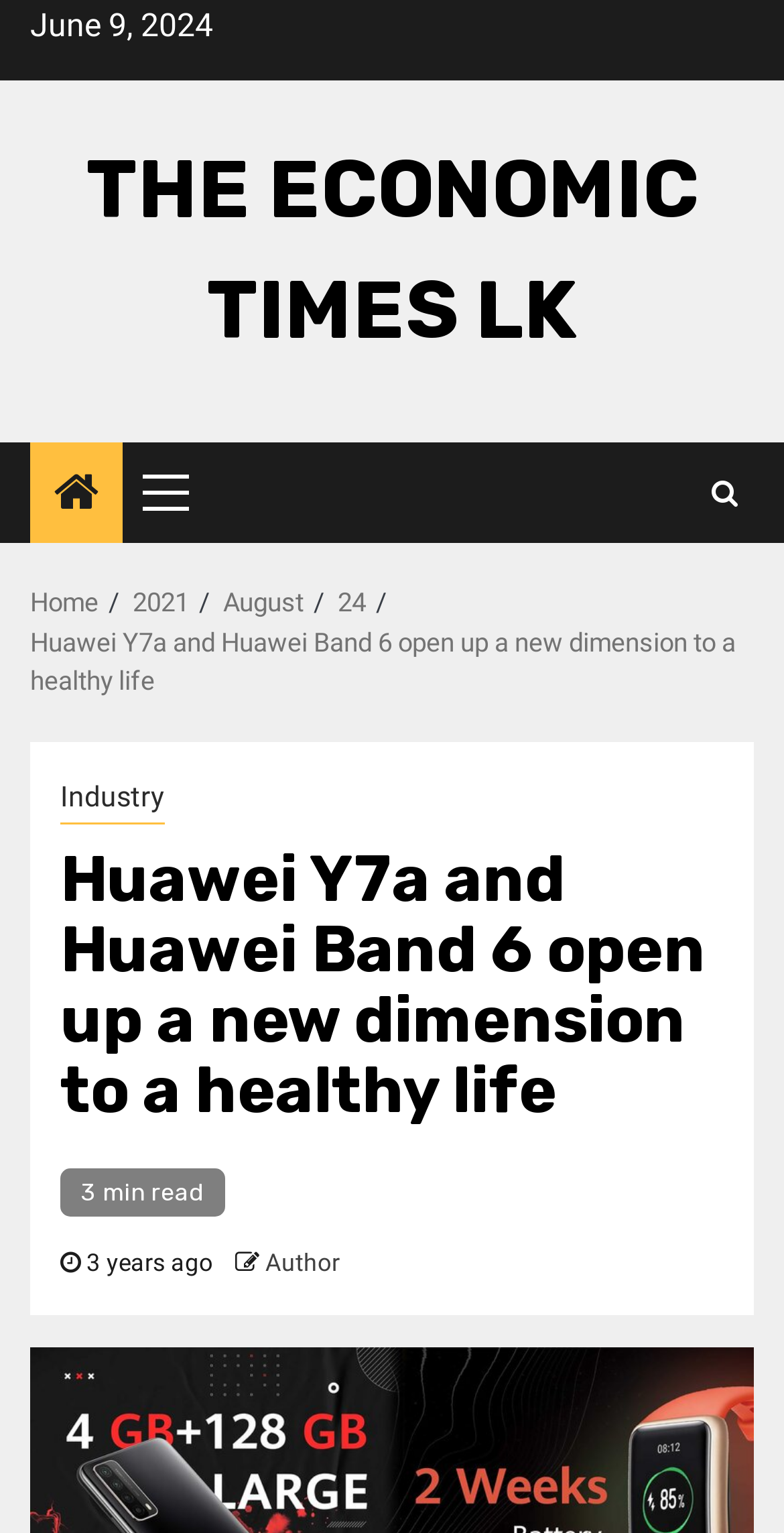Determine the bounding box coordinates of the clickable element necessary to fulfill the instruction: "Check the 'Author' information". Provide the coordinates as four float numbers within the 0 to 1 range, i.e., [left, top, right, bottom].

[0.338, 0.815, 0.433, 0.833]